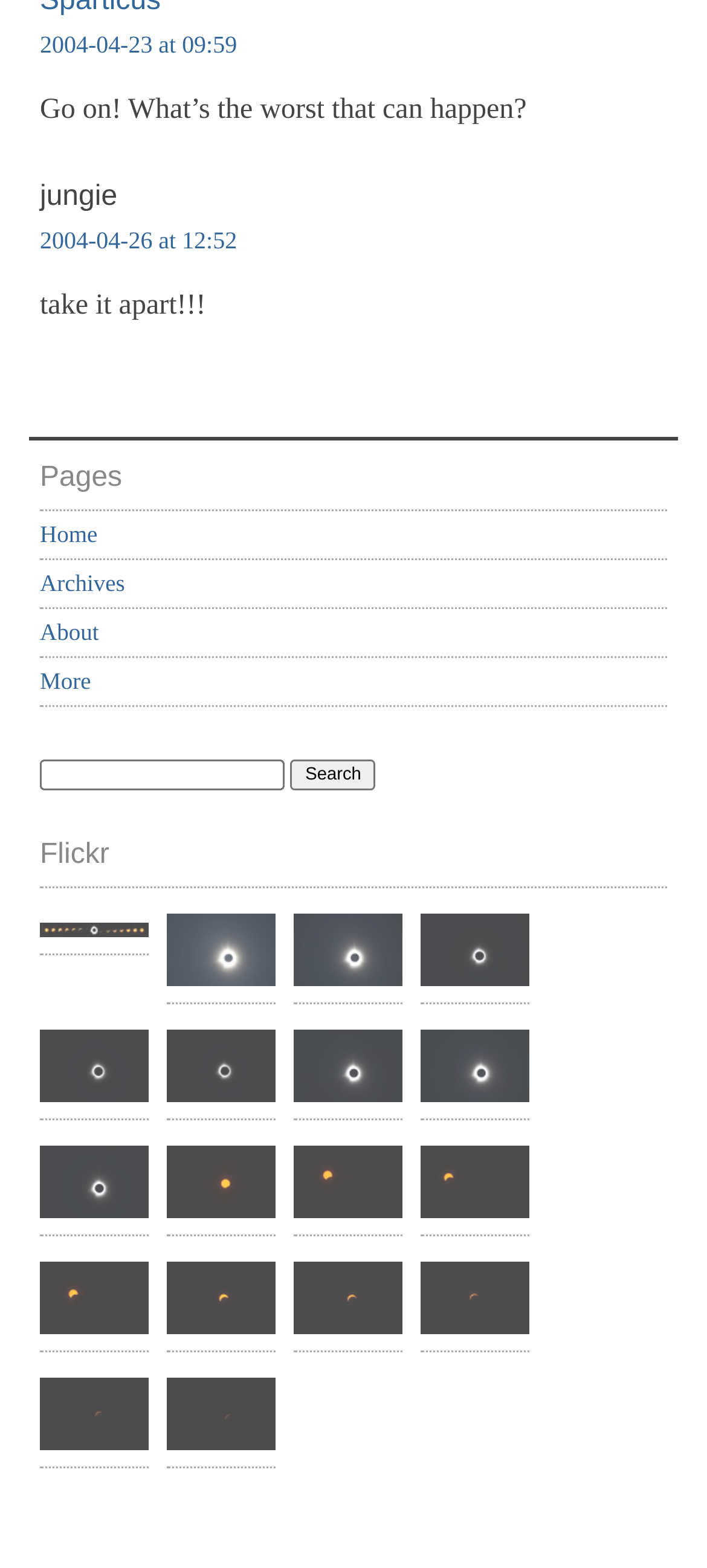Find the bounding box coordinates for the area that must be clicked to perform this action: "go to home page".

None